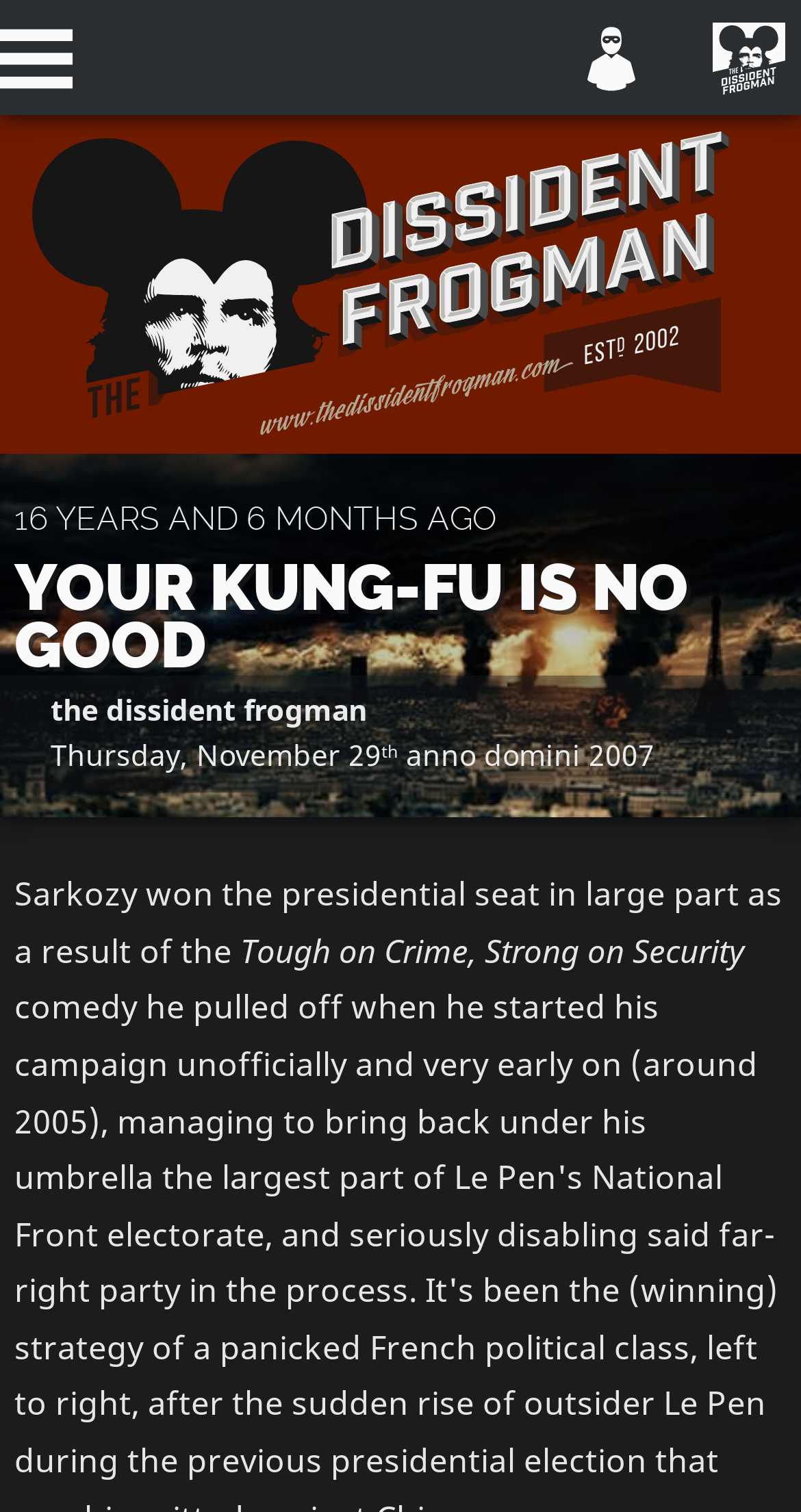Kindly respond to the following question with a single word or a brief phrase: 
What is the year mentioned in the webpage?

2007